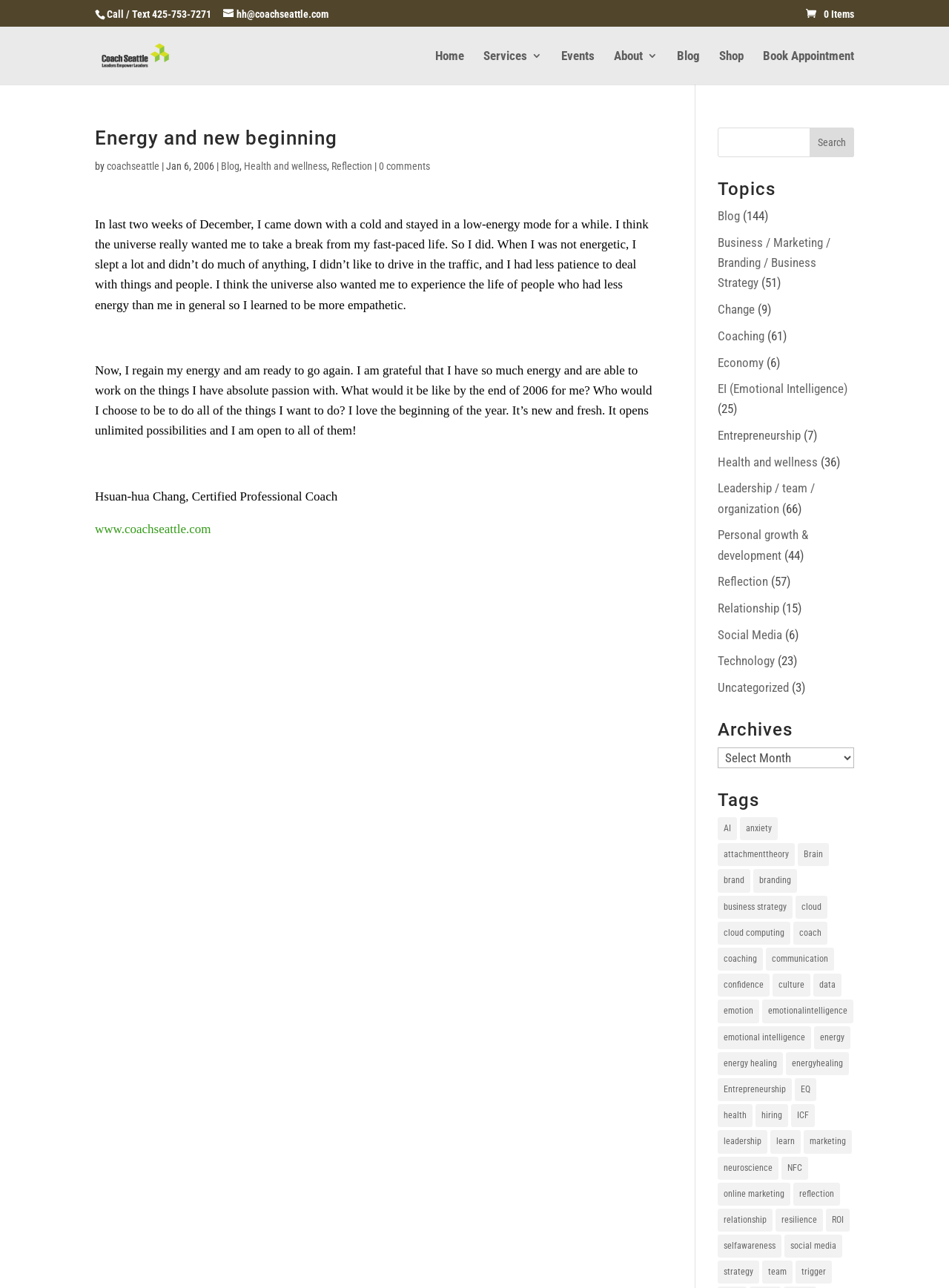What is the name of the coach?
From the details in the image, provide a complete and detailed answer to the question.

I found the coach's name by reading the article on the webpage, where it says 'Hsuan-hua Chang, Certified Professional Coach'.